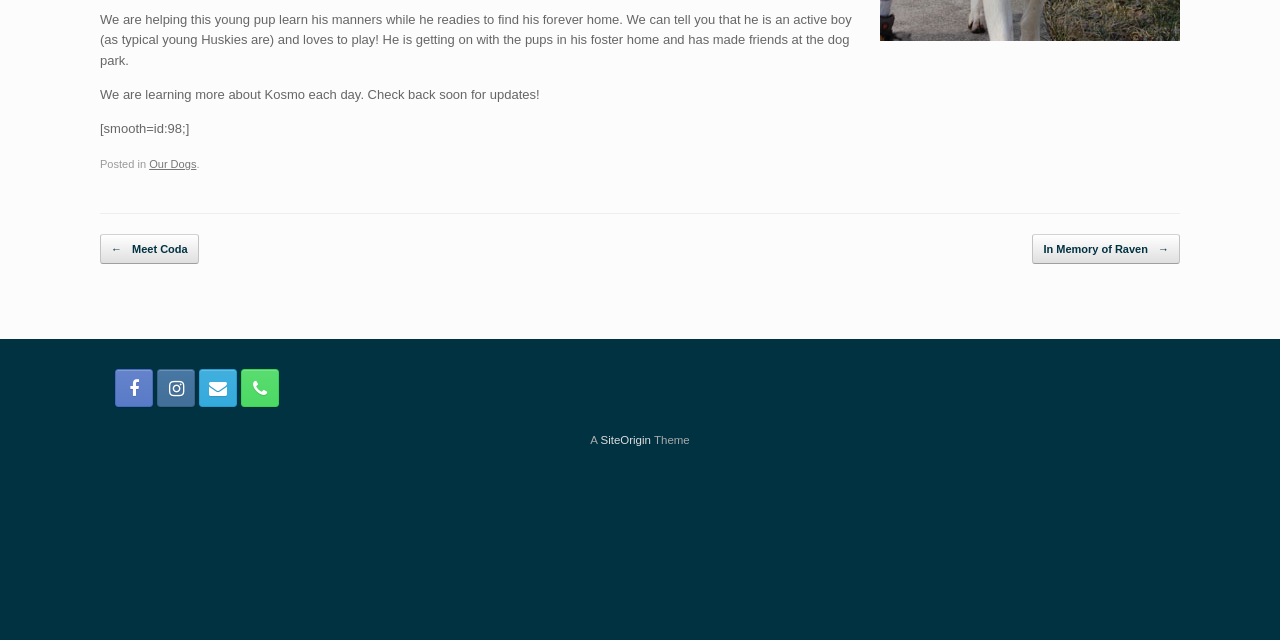Using the given element description, provide the bounding box coordinates (top-left x, top-left y, bottom-right x, bottom-right y) for the corresponding UI element in the screenshot: Our Dogs

[0.117, 0.247, 0.153, 0.266]